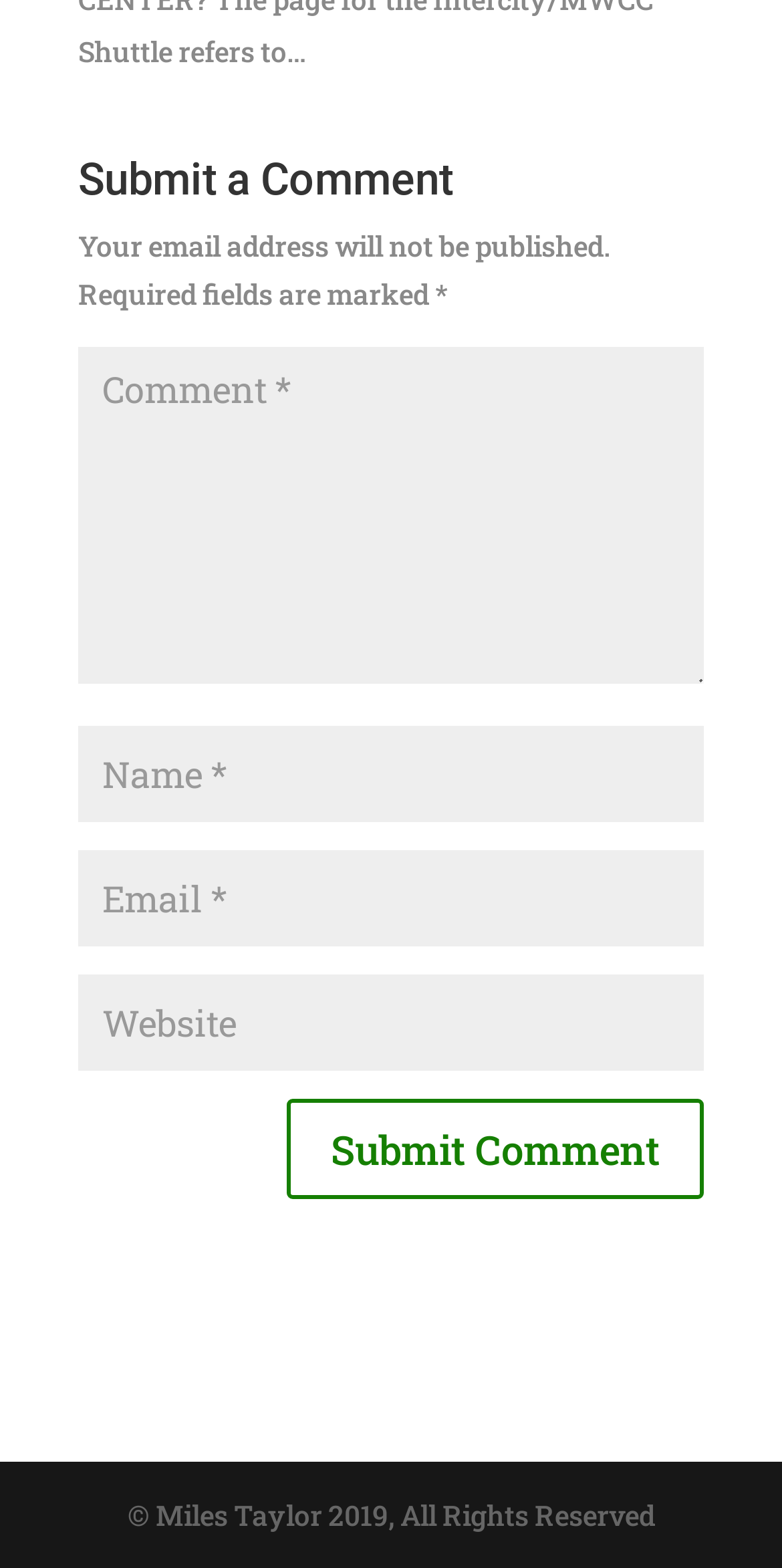How many required fields are there?
Using the image, provide a concise answer in one word or a short phrase.

3